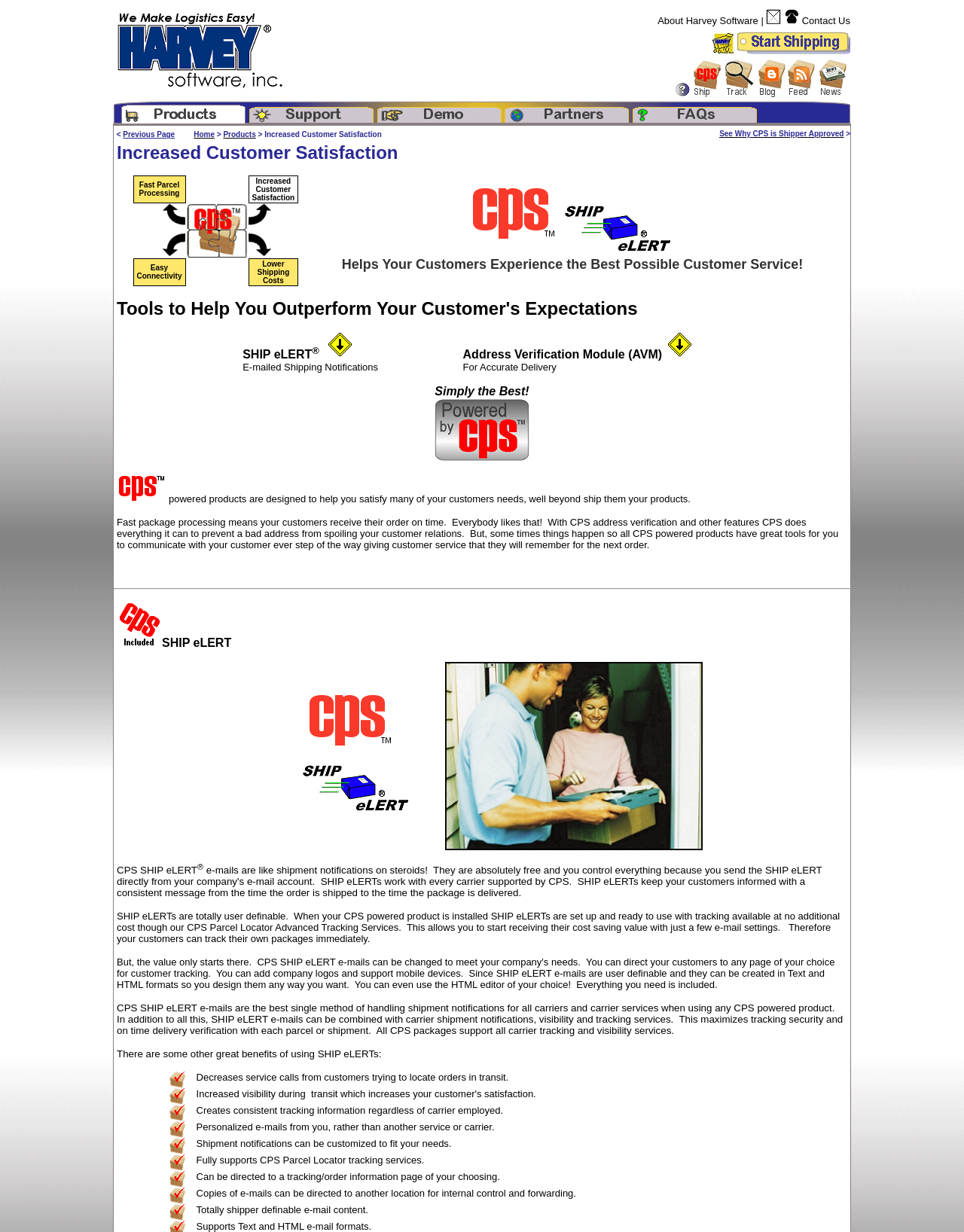Pinpoint the bounding box coordinates of the clickable area needed to execute the instruction: "Learn more about Shipping Software Solutions". The coordinates should be specified as four float numbers between 0 and 1, i.e., [left, top, right, bottom].

[0.719, 0.07, 0.749, 0.081]